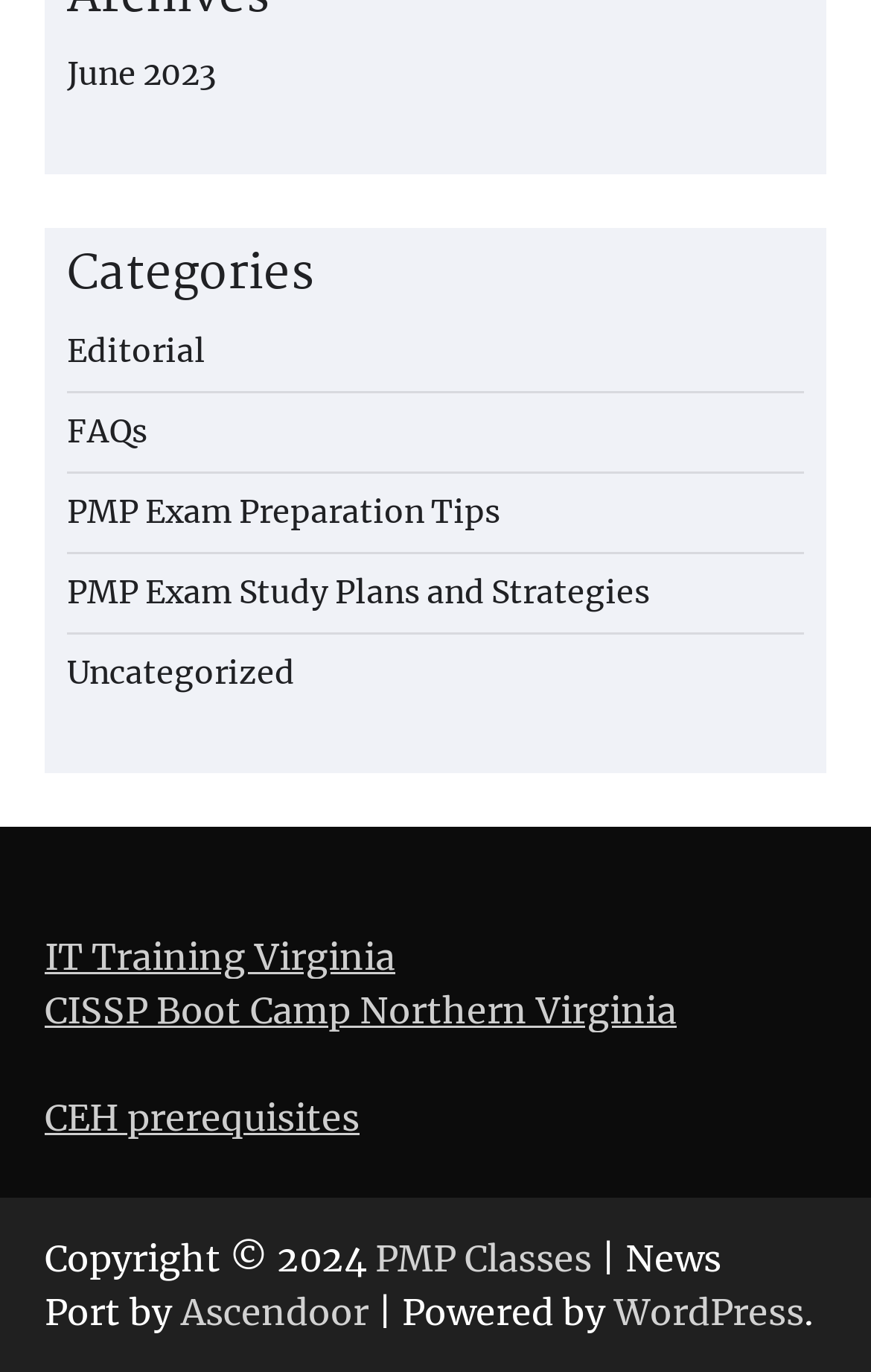Determine the bounding box coordinates of the clickable region to follow the instruction: "Visit Ascendoor website".

[0.208, 0.94, 0.423, 0.973]